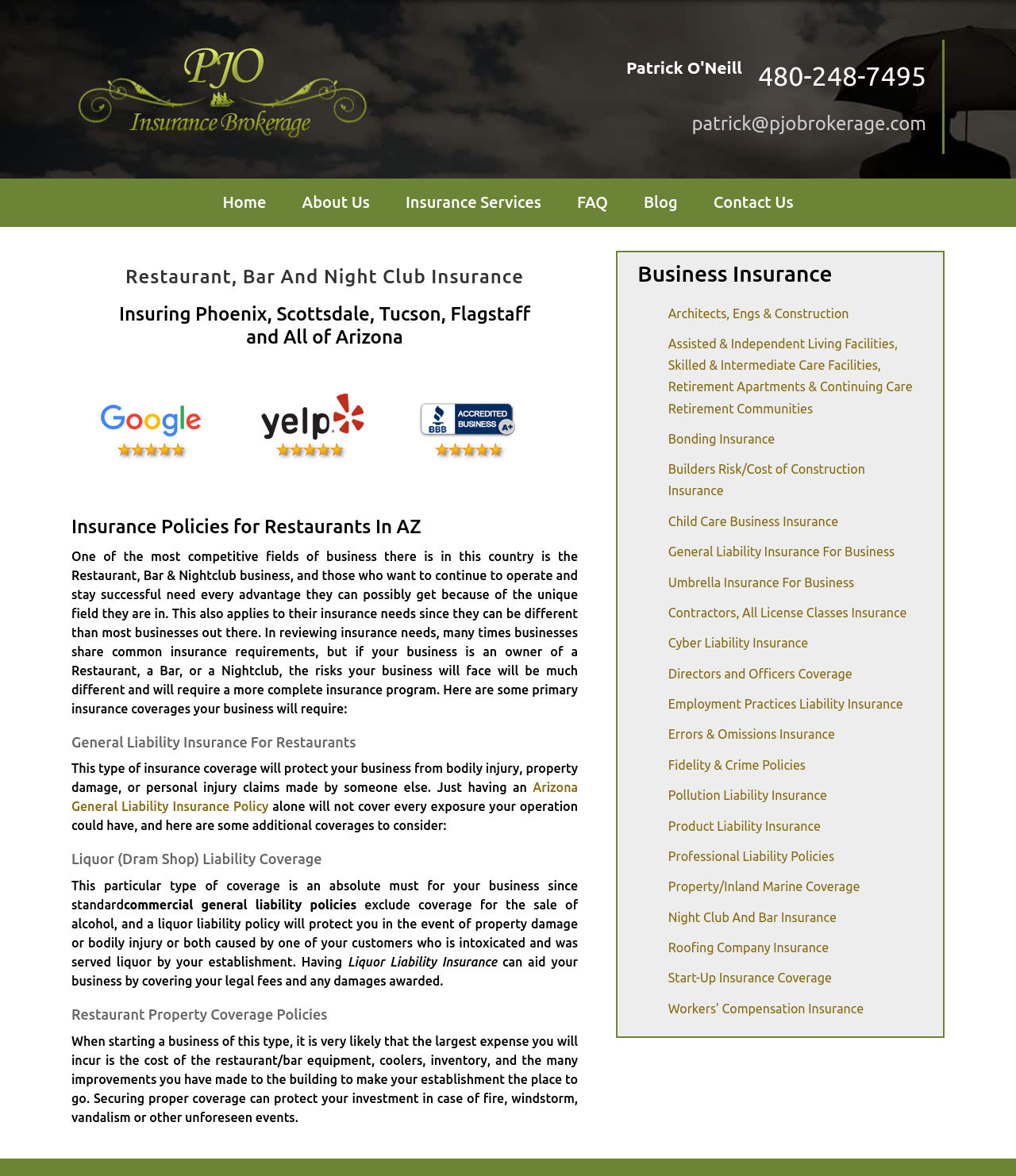Please specify the coordinates of the bounding box for the element that should be clicked to carry out this instruction: "Read about Liquor (Dram Shop) Liability Coverage". The coordinates must be four float numbers between 0 and 1, formatted as [left, top, right, bottom].

[0.07, 0.724, 0.569, 0.738]